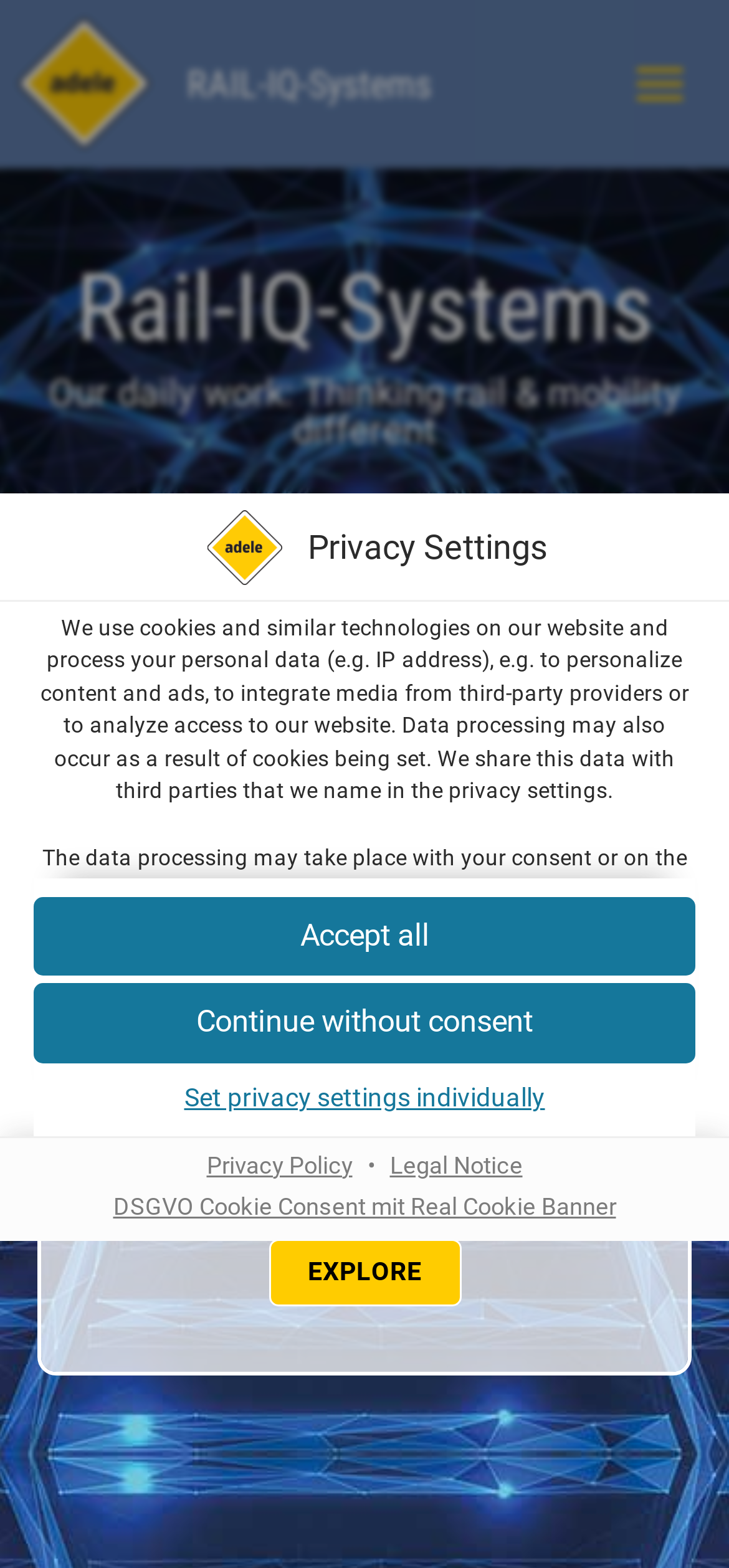Answer the question in one word or a short phrase:
What third-party services are used on the website?

YouTube, Gravatar, Google reCAPTCHA